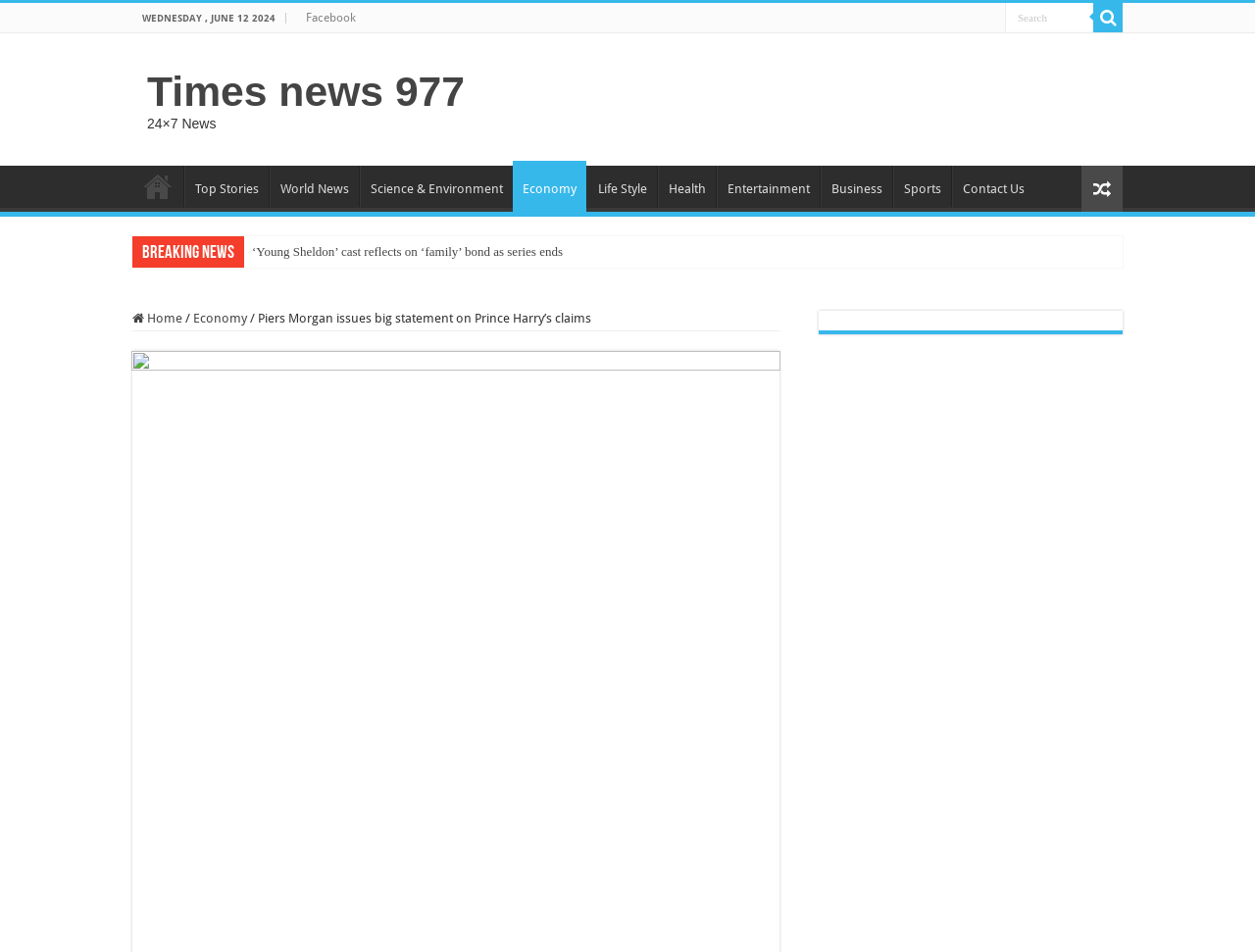Answer the question briefly using a single word or phrase: 
What is the date displayed on the webpage?

Wednesday, June 12 2024